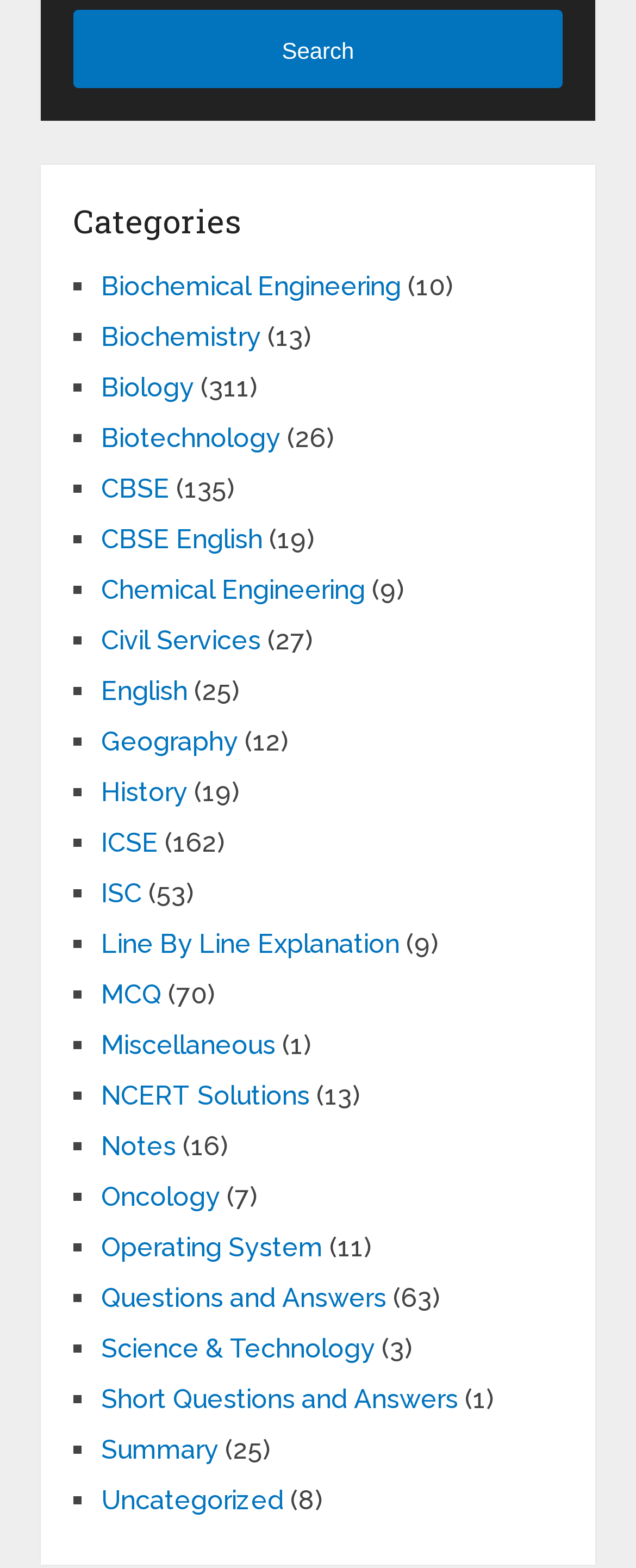Provide the bounding box coordinates of the HTML element this sentence describes: "Line By Line Explanation". The bounding box coordinates consist of four float numbers between 0 and 1, i.e., [left, top, right, bottom].

[0.159, 0.592, 0.628, 0.612]